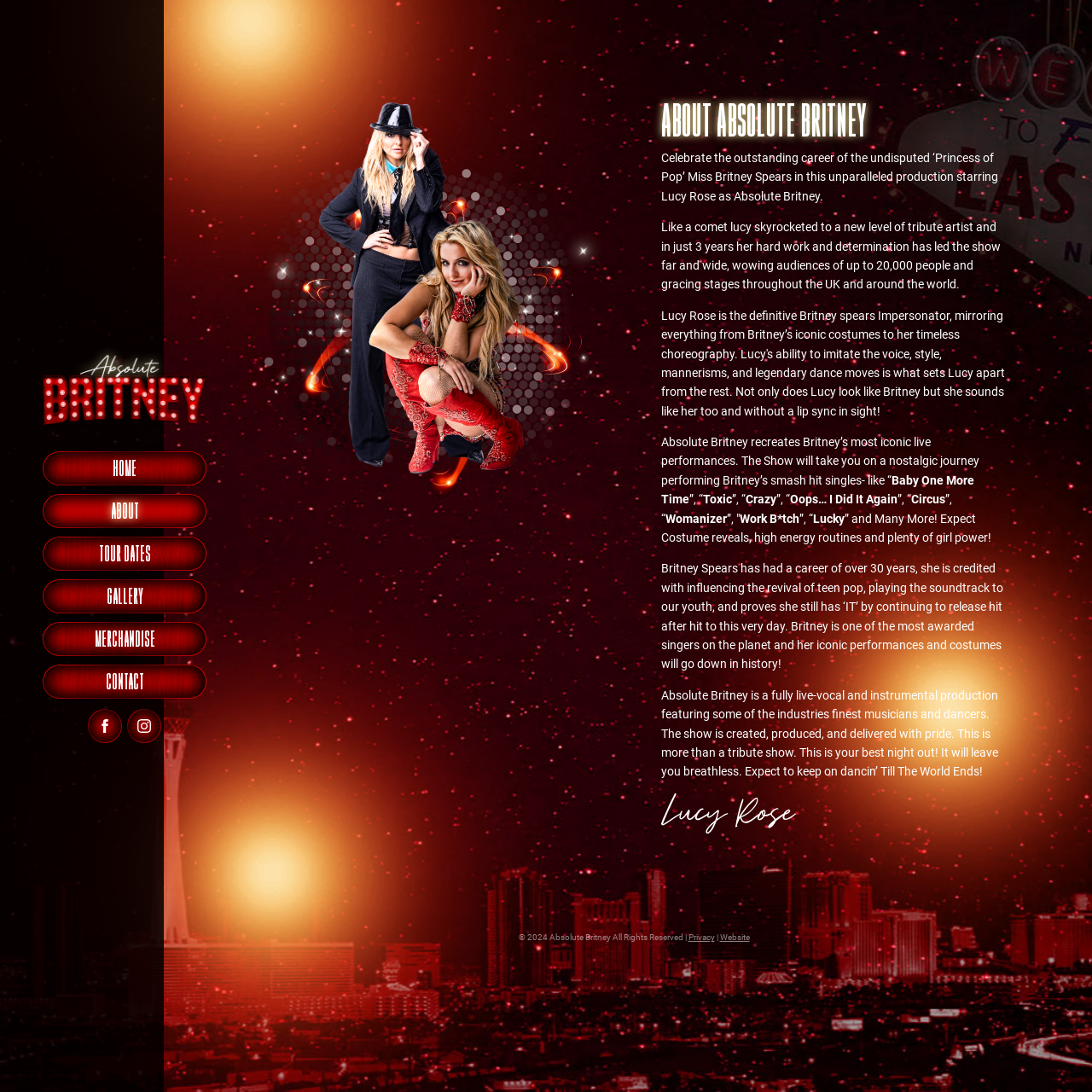Refer to the image and offer a detailed explanation in response to the question: What is the name of the Britney Spears impersonator?

The answer can be found in the paragraph that starts with 'Celebrate the outstanding career of the undisputed ‘Princess of Pop’ Miss Britney Spears...' where it mentions 'starring Lucy Rose as Absolute Britney'.